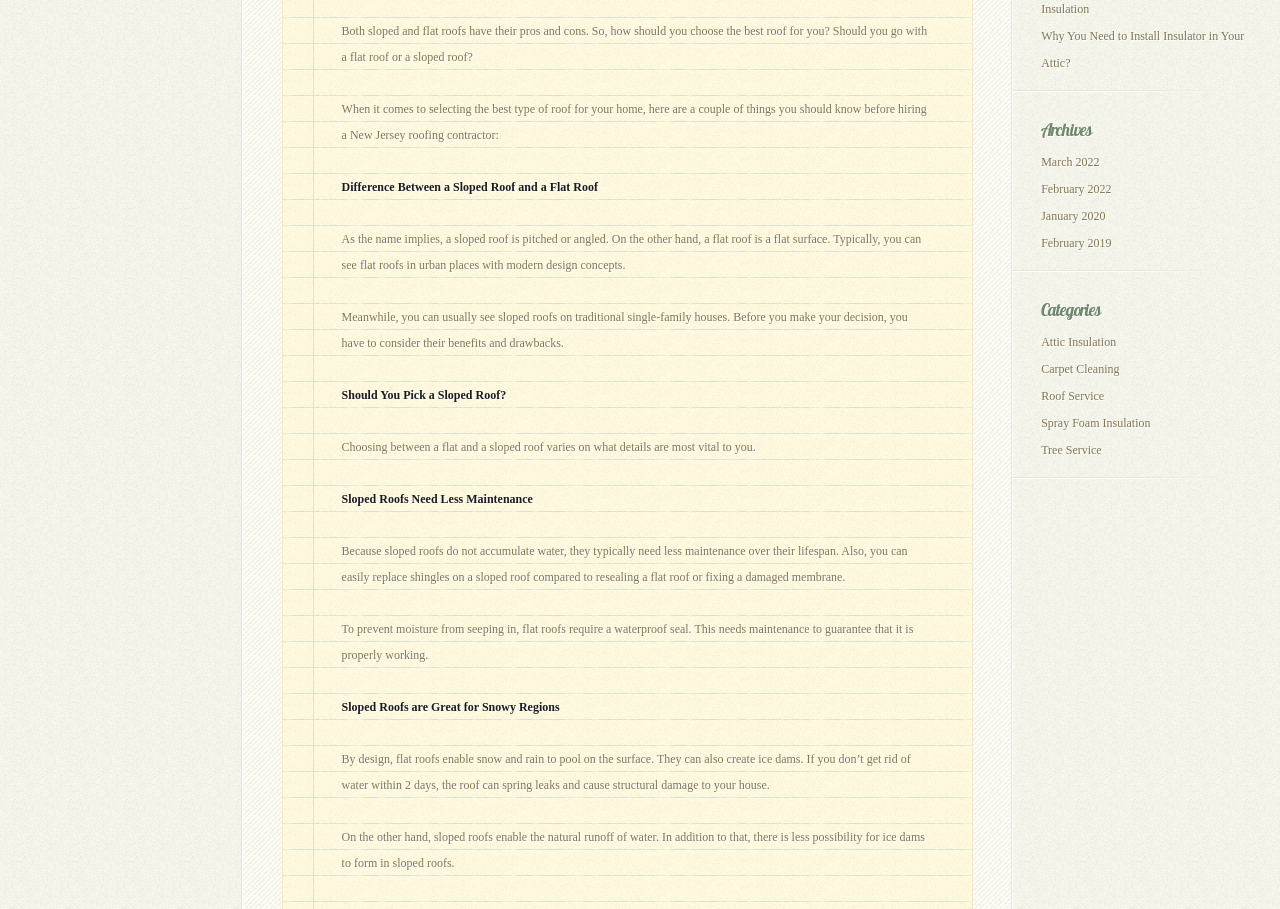Determine the bounding box for the UI element described here: "Spray Foam Insulation".

[0.813, 0.458, 0.899, 0.473]